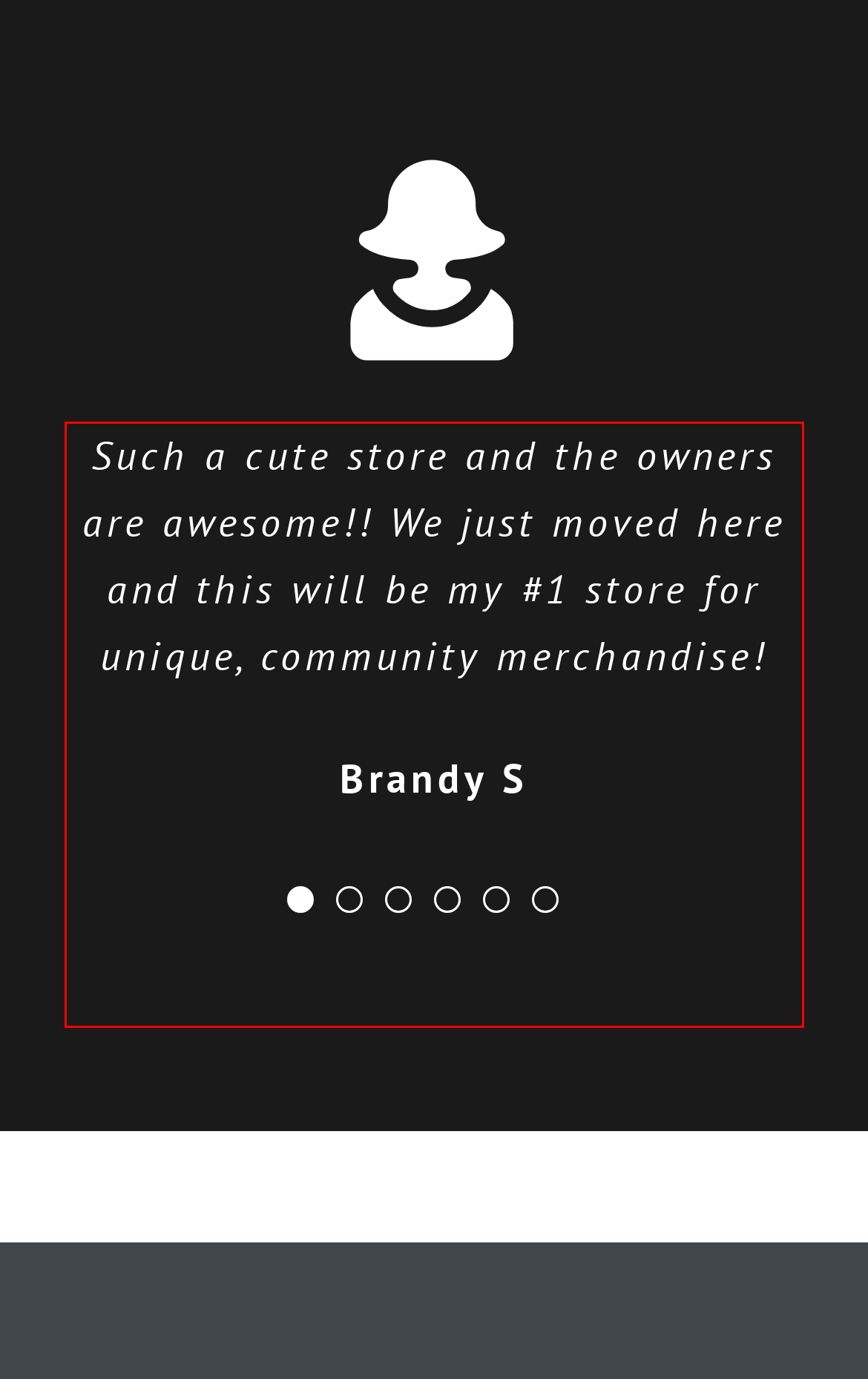Observe the screenshot of the webpage that includes a red rectangle bounding box. Conduct OCR on the content inside this red bounding box and generate the text.

I bought a new coffee mug and a hockey style Chippewa sweatshirt, love them! My daughter loved my sweatshirt so much I went down to get one for her on her birthday and they worked Me In by appointment, Super fast, amazing customer service!!! I greatly appreciate it, will definitely be back!